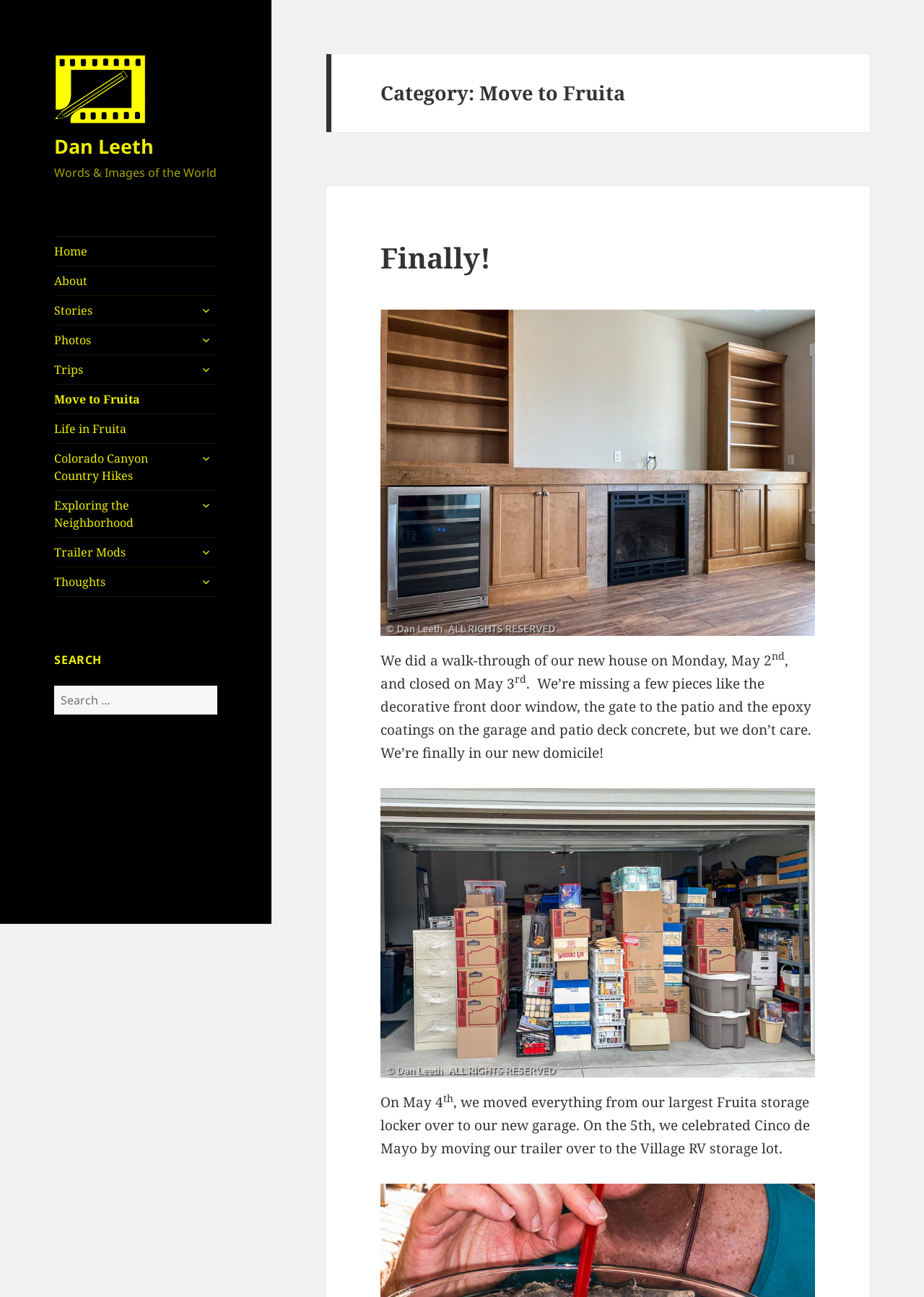Find and provide the bounding box coordinates for the UI element described here: "Trailer Mods". The coordinates should be given as four float numbers between 0 and 1: [left, top, right, bottom].

[0.059, 0.414, 0.235, 0.437]